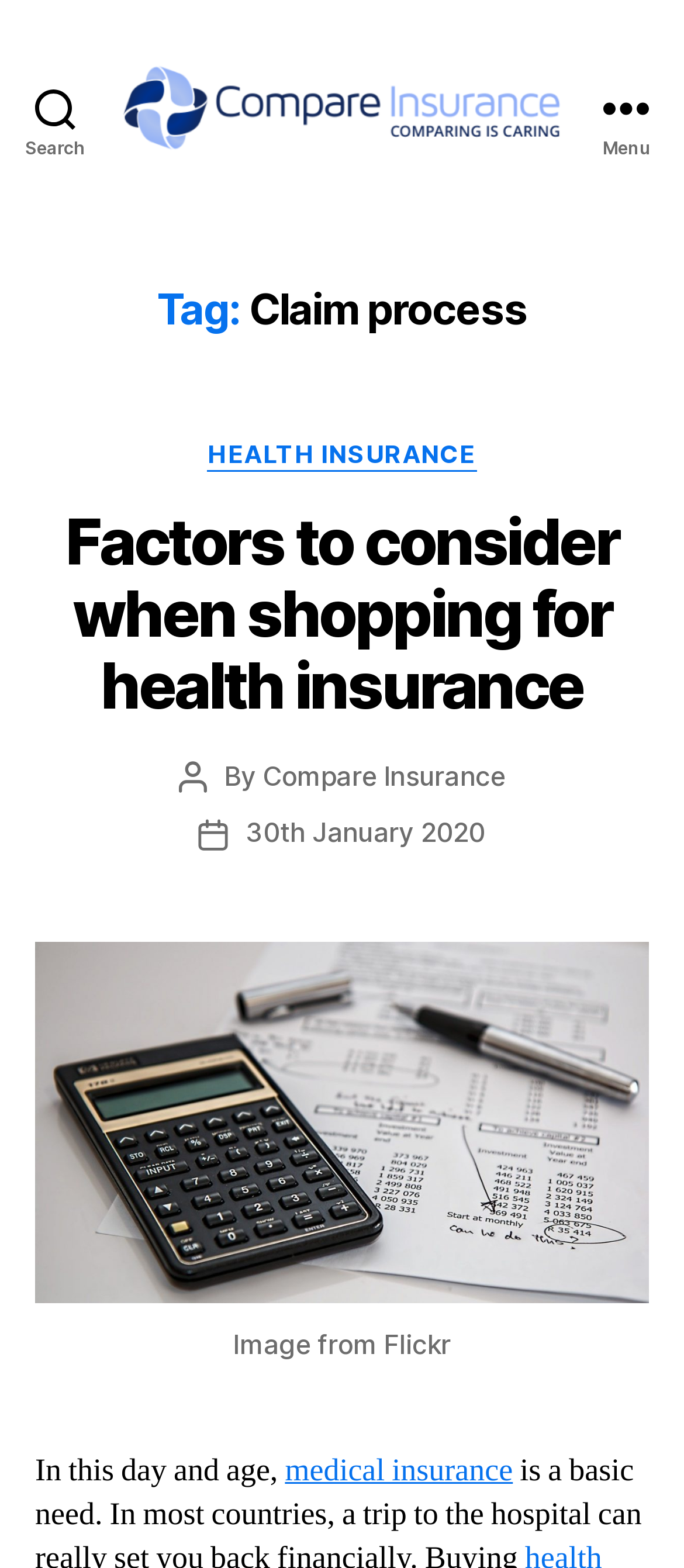Please identify the bounding box coordinates of the clickable element to fulfill the following instruction: "Click the Search button". The coordinates should be four float numbers between 0 and 1, i.e., [left, top, right, bottom].

[0.0, 0.0, 0.162, 0.138]